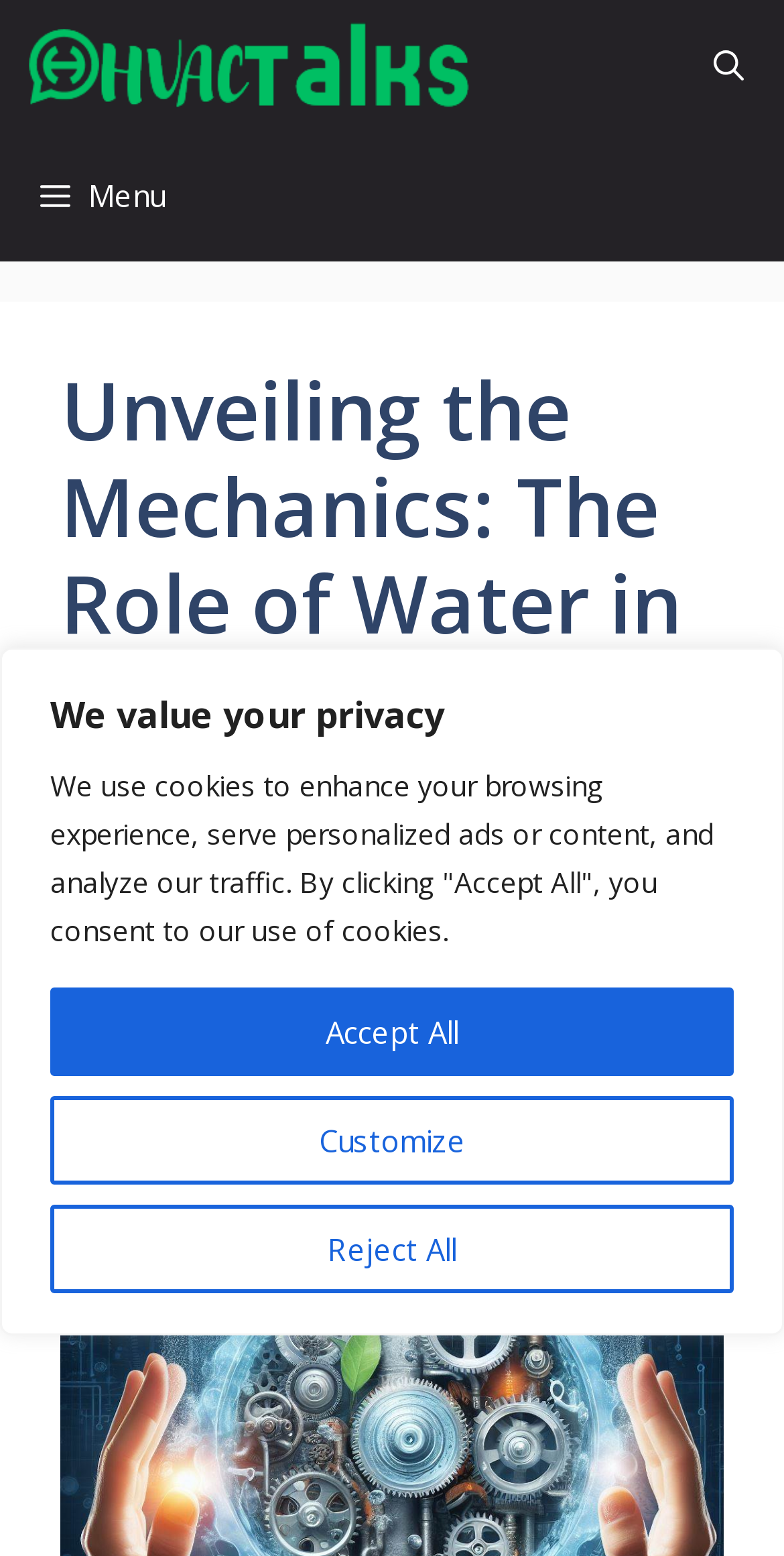What is the purpose of the button 'Open search'?
Please use the image to provide an in-depth answer to the question.

I found the button 'Open search' in the top right corner of the webpage, and based on its name, I infer that its purpose is to open a search function.